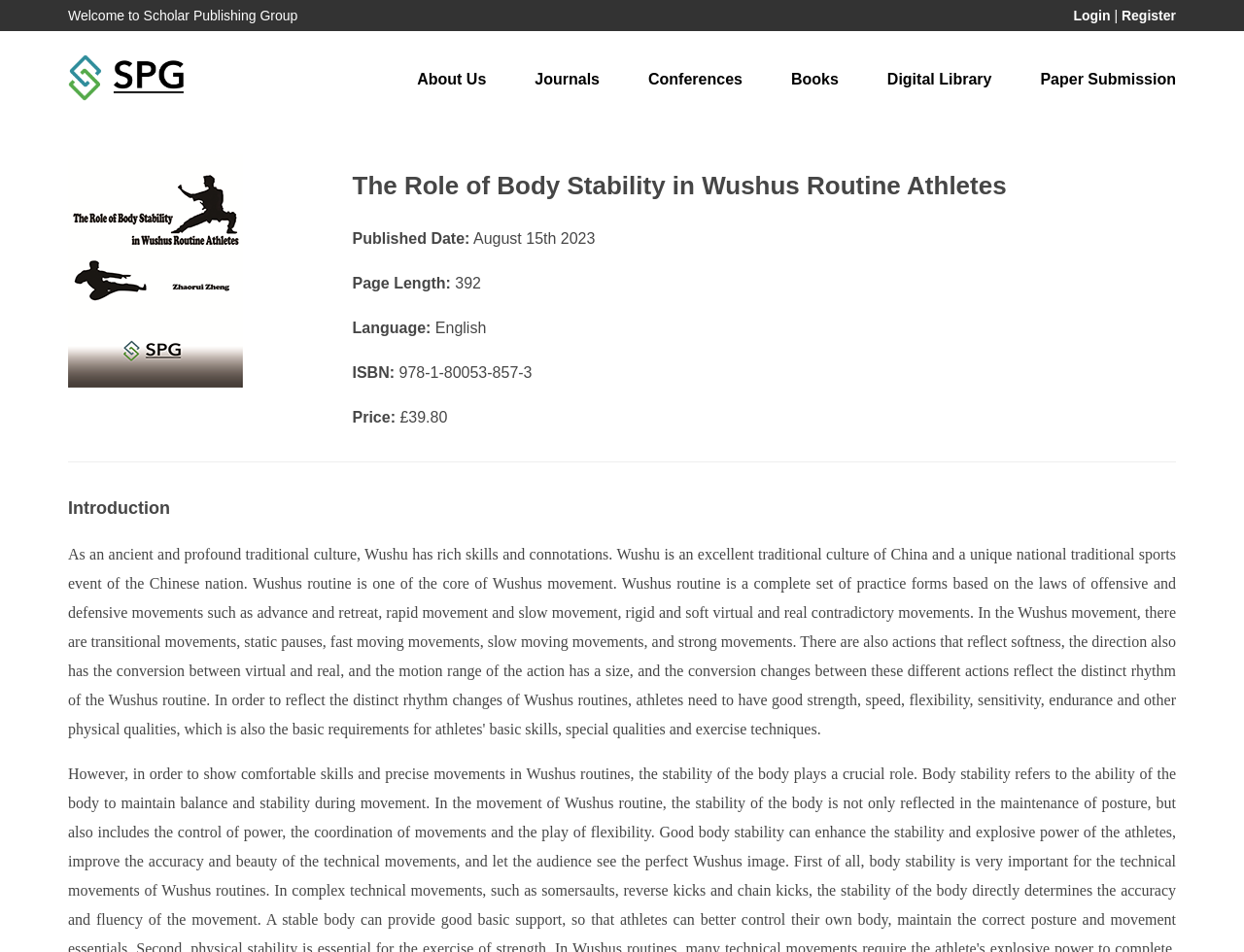What is the publisher of the book?
Please look at the screenshot and answer in one word or a short phrase.

Scholar Publishing Group